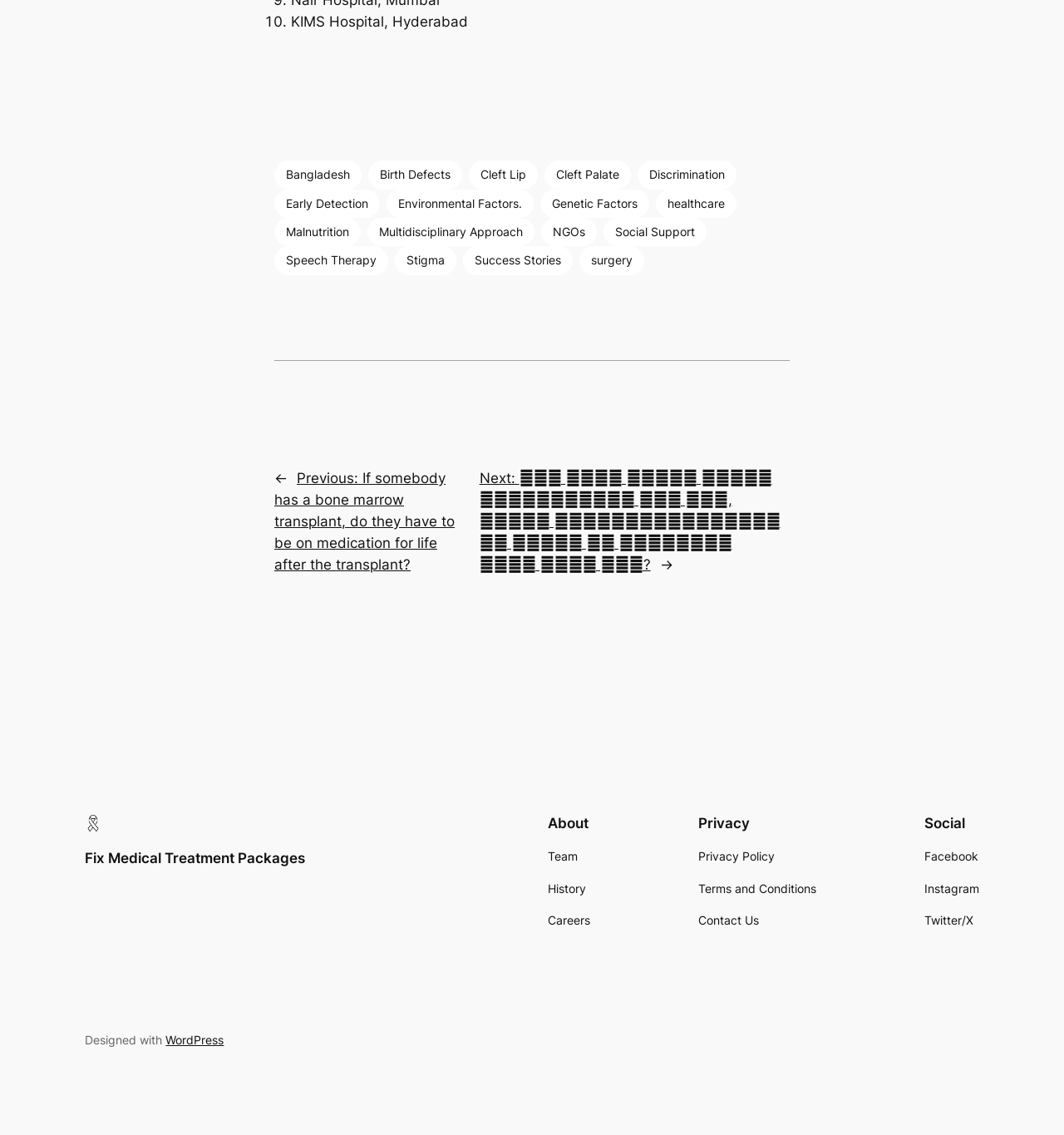Specify the bounding box coordinates of the region I need to click to perform the following instruction: "Go to 'About'". The coordinates must be four float numbers in the range of 0 to 1, i.e., [left, top, right, bottom].

[0.515, 0.718, 0.555, 0.733]